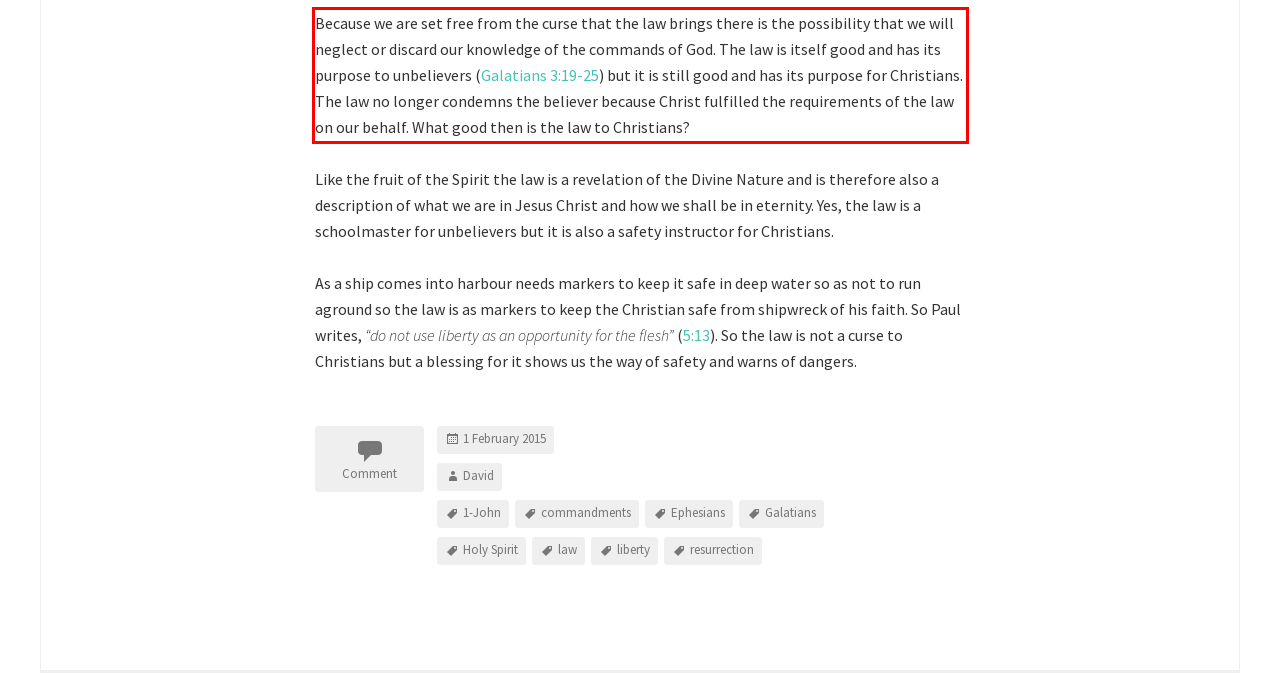Using the provided screenshot of a webpage, recognize the text inside the red rectangle bounding box by performing OCR.

Because we are set free from the curse that the law brings there is the possibility that we will neglect or discard our knowledge of the commands of God. The law is itself good and has its purpose to unbelievers (Galatians 3:19-25) but it is still good and has its purpose for Christians. The law no longer condemns the believer because Christ fulfilled the requirements of the law on our behalf. What good then is the law to Christians?